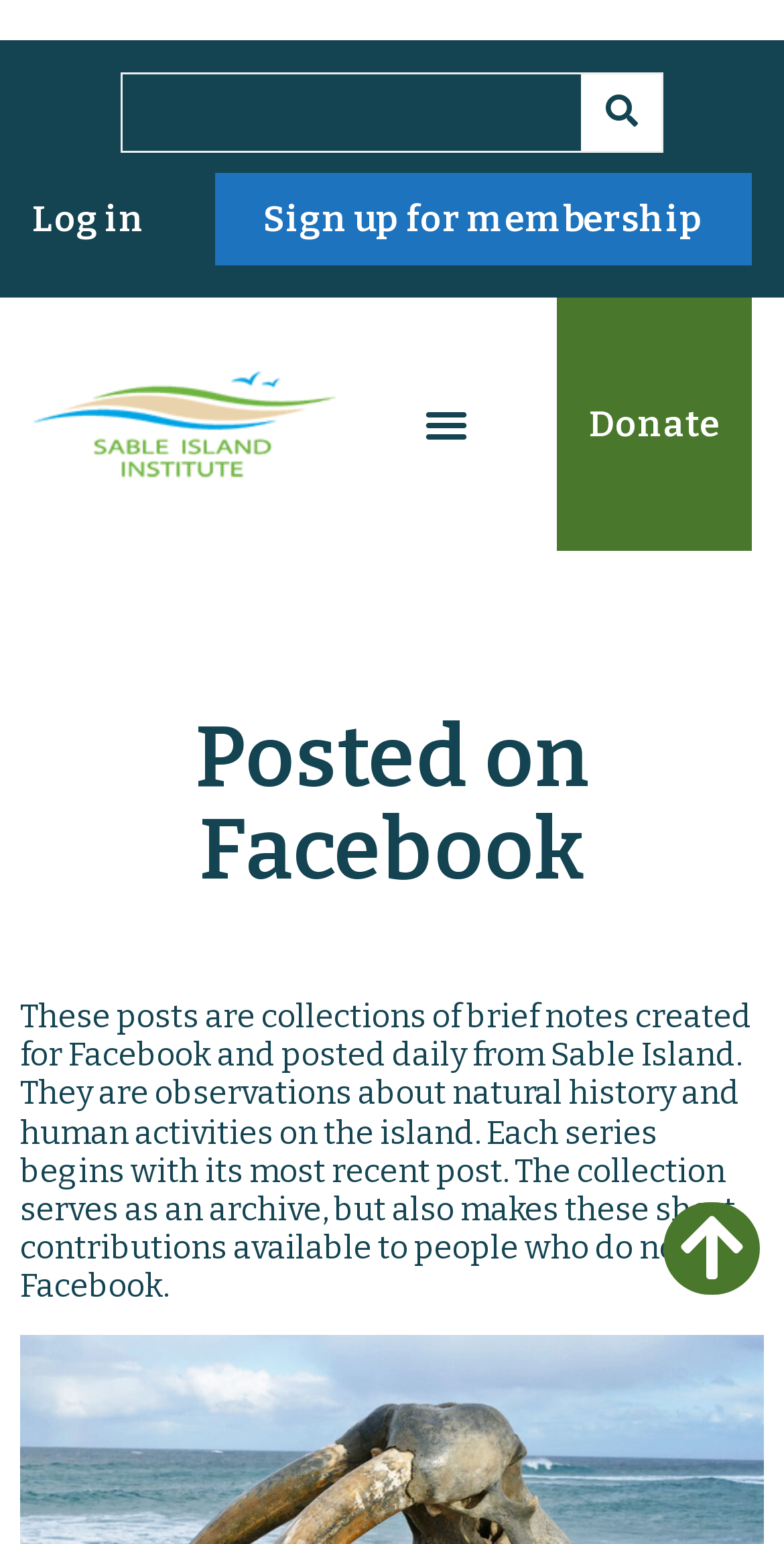Determine the bounding box coordinates for the UI element described. Format the coordinates as (top-left x, top-left y, bottom-right x, bottom-right y) and ensure all values are between 0 and 1. Element description: Menu

[0.527, 0.253, 0.612, 0.296]